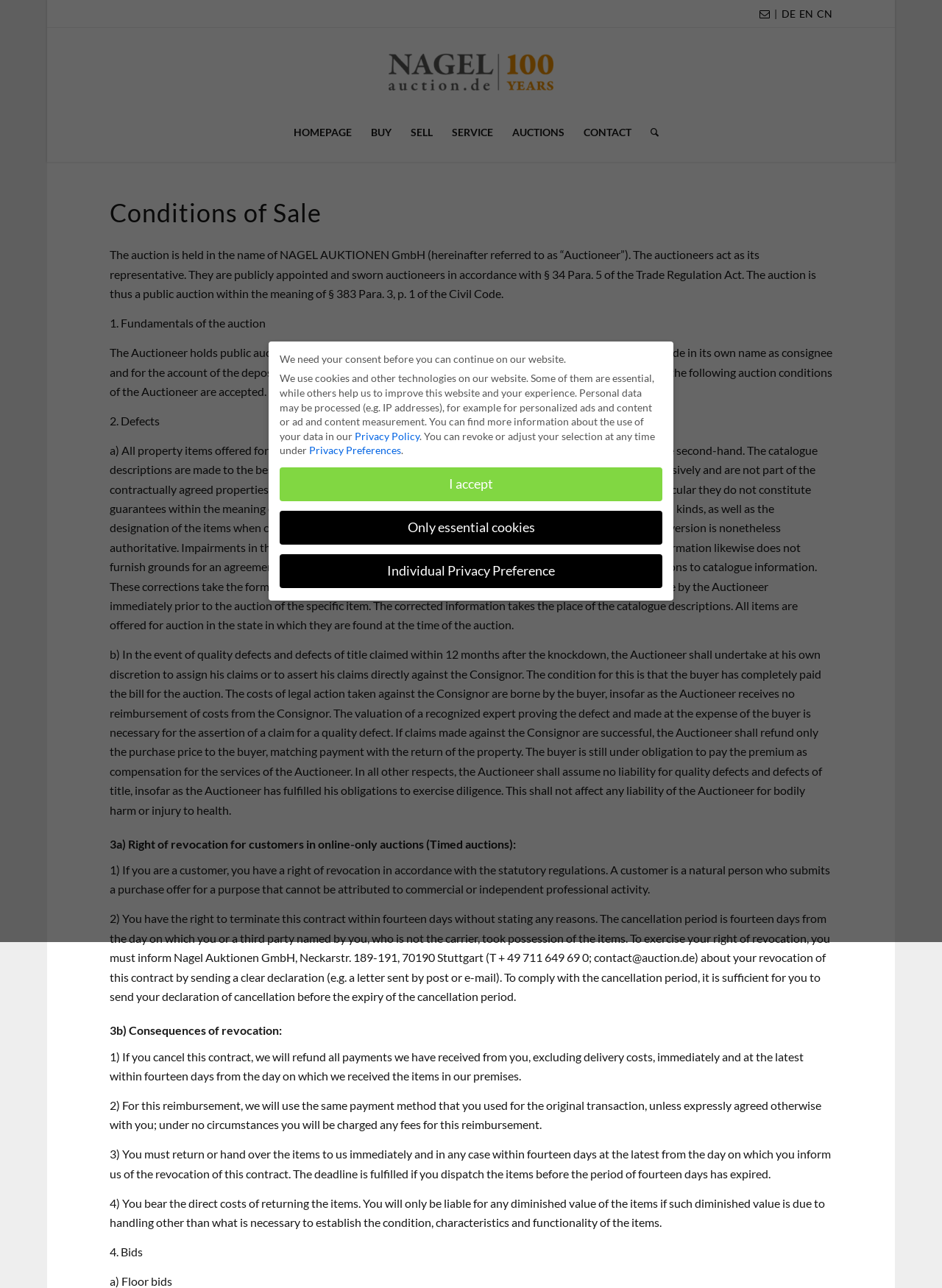How many menu items are there?
Using the image as a reference, answer with just one word or a short phrase.

7